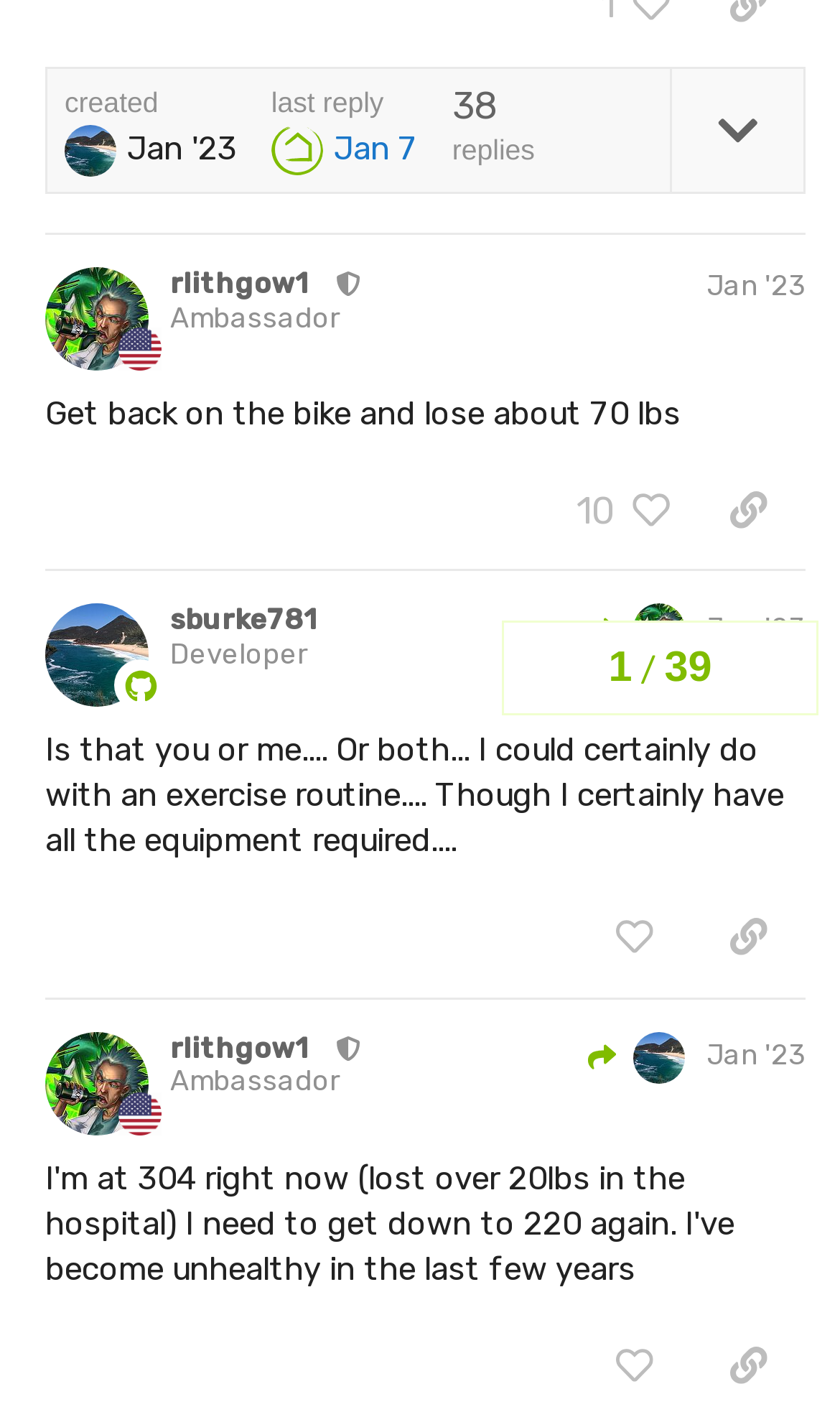Identify the bounding box coordinates for the UI element that matches this description: "title="expand topic details"".

[0.797, 0.049, 0.956, 0.136]